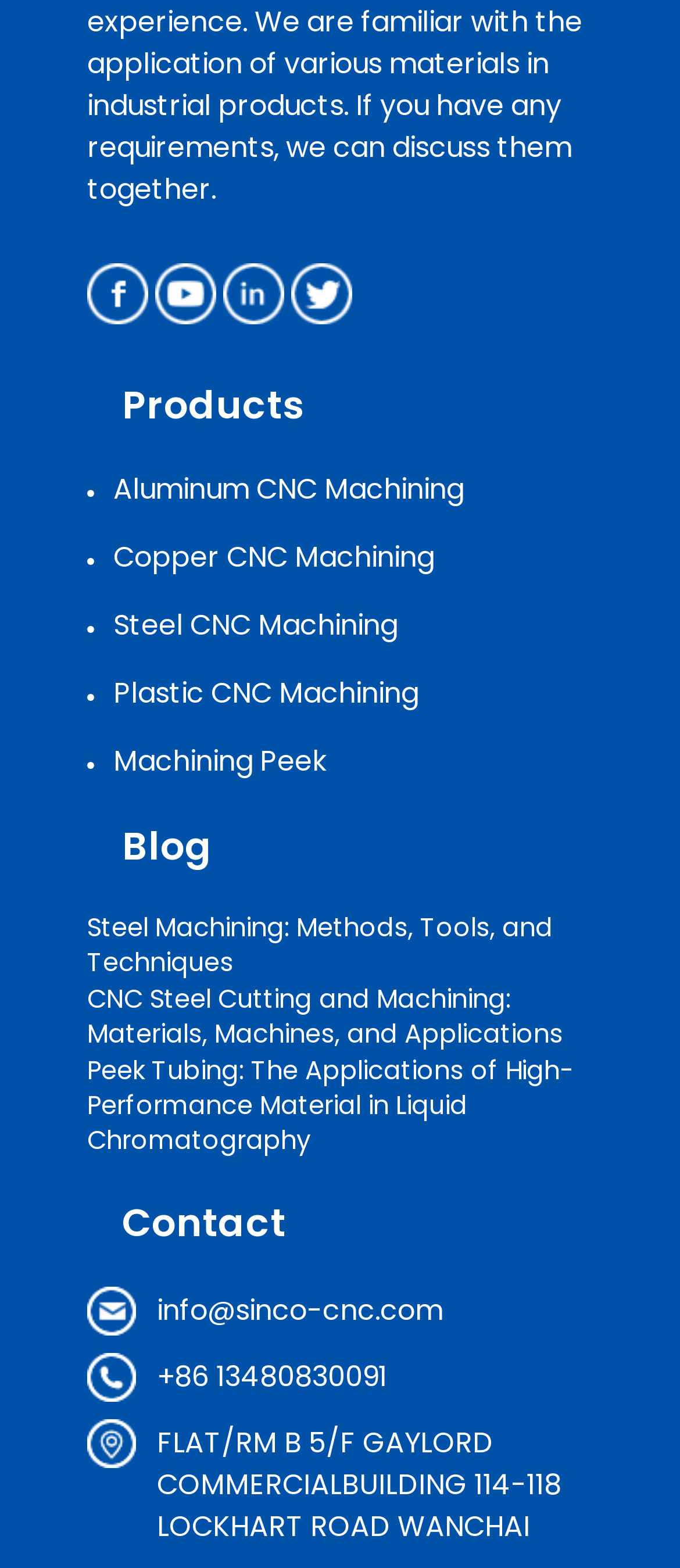Given the description of a UI element: "info@sinco-cnc.com", identify the bounding box coordinates of the matching element in the webpage screenshot.

[0.231, 0.823, 0.651, 0.848]